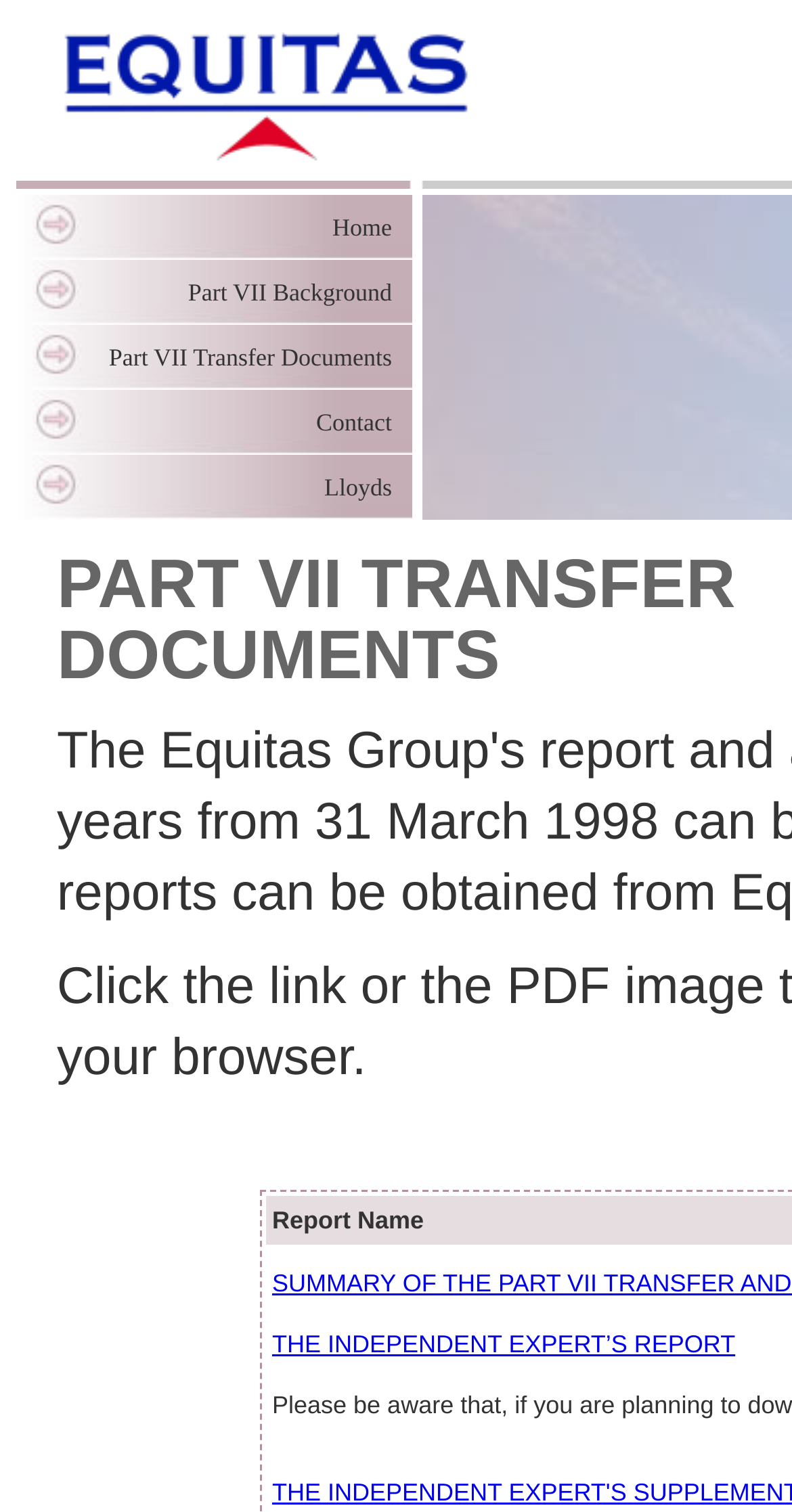Locate the bounding box of the user interface element based on this description: "Contact".

[0.021, 0.258, 0.521, 0.301]